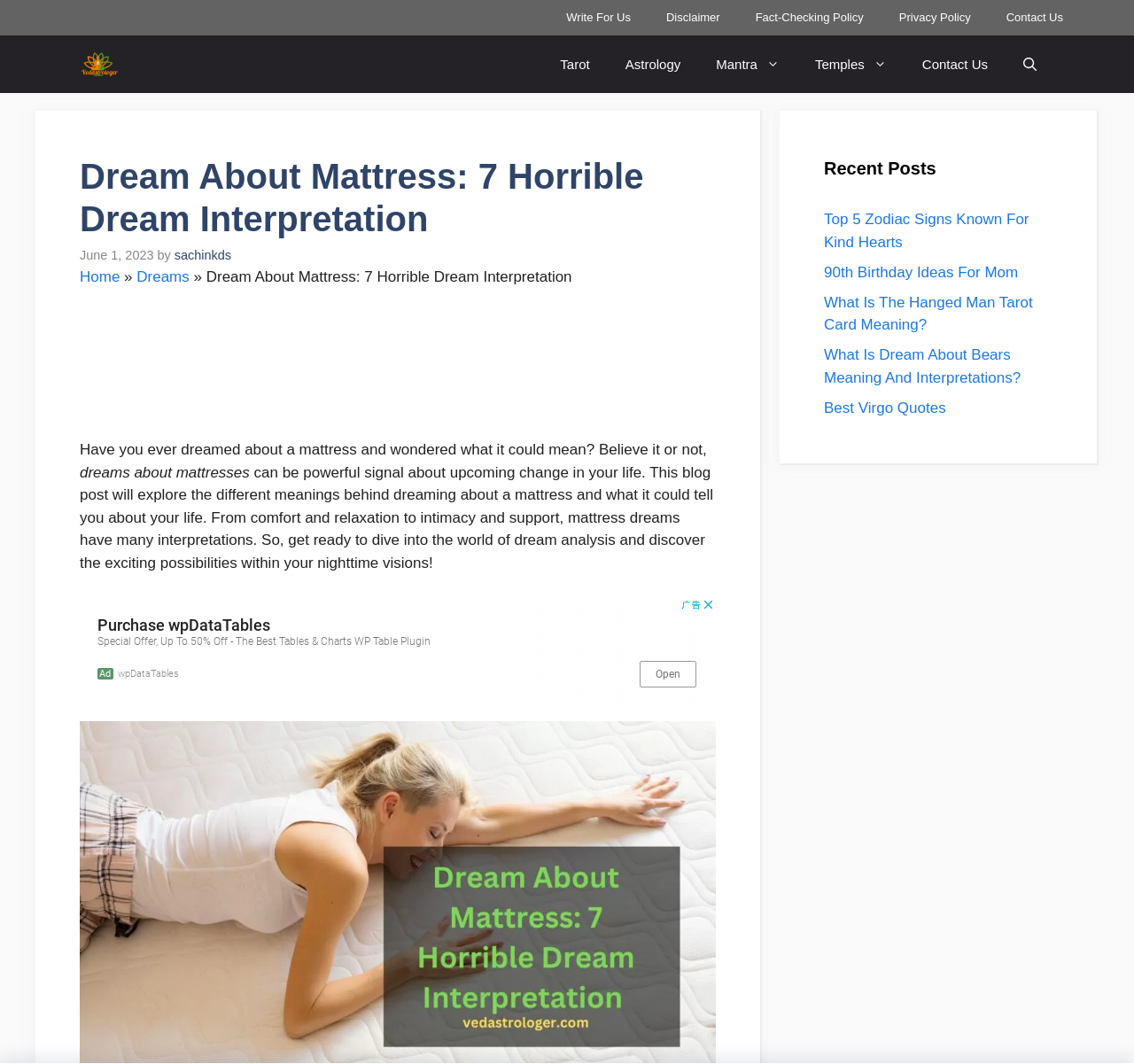How many recent posts are listed on the webpage?
Based on the image, provide your answer in one word or phrase.

5